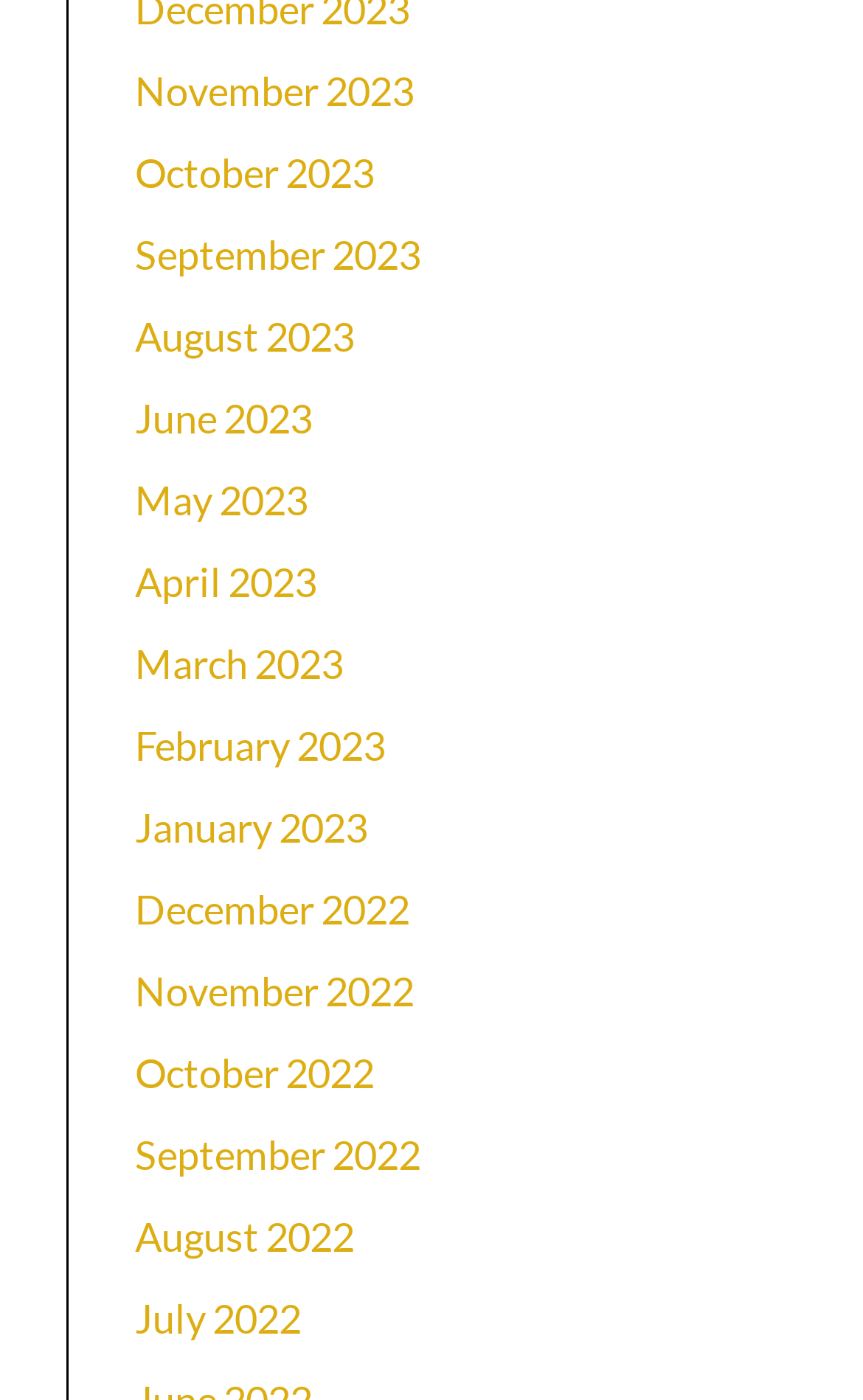Using the format (top-left x, top-left y, bottom-right x, bottom-right y), provide the bounding box coordinates for the described UI element. All values should be floating point numbers between 0 and 1: Common

None